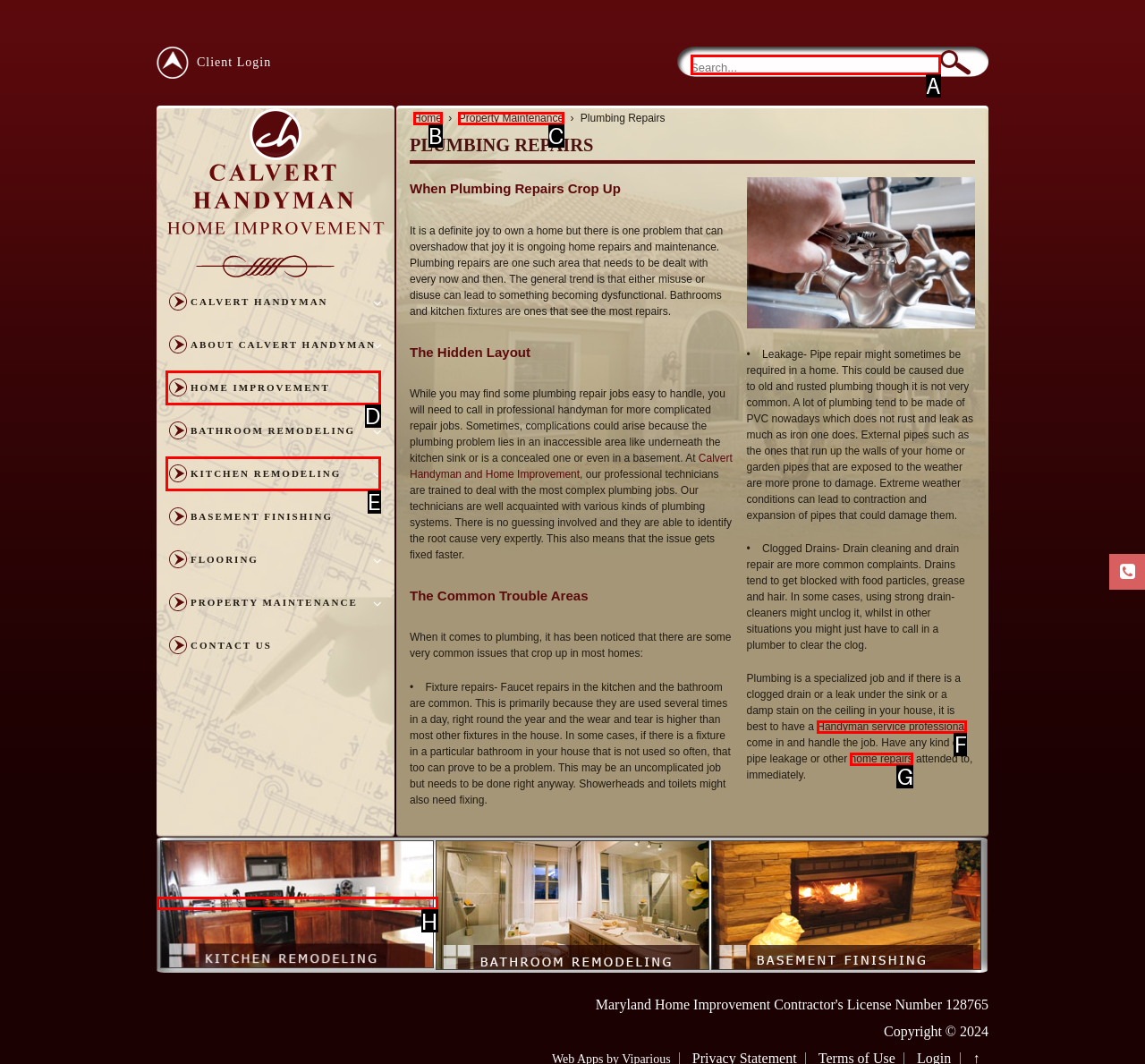From the provided options, which letter corresponds to the element described as: name="s" placeholder="Search..."
Answer with the letter only.

A